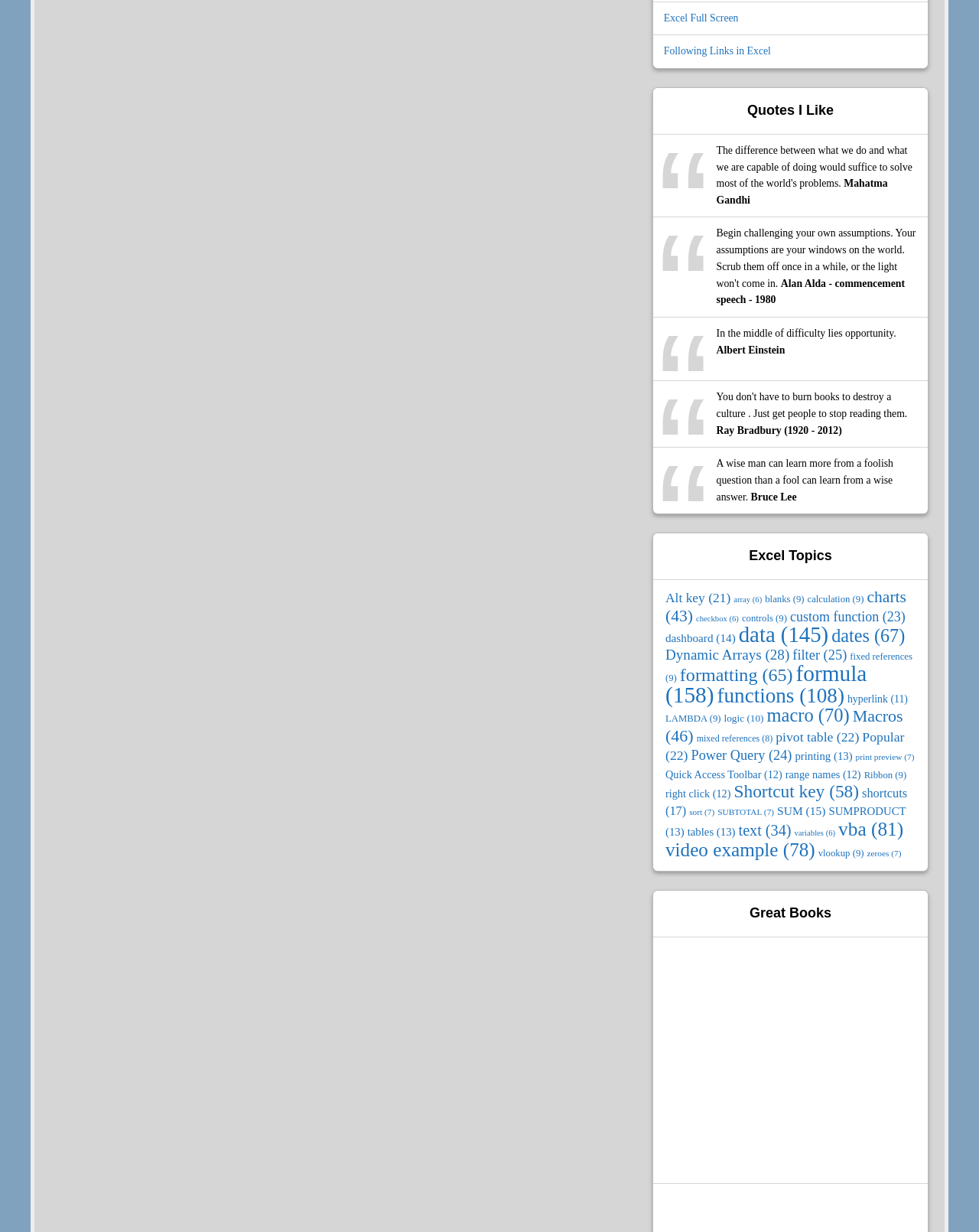How many items are there in the 'charts' topic?
Provide a one-word or short-phrase answer based on the image.

43